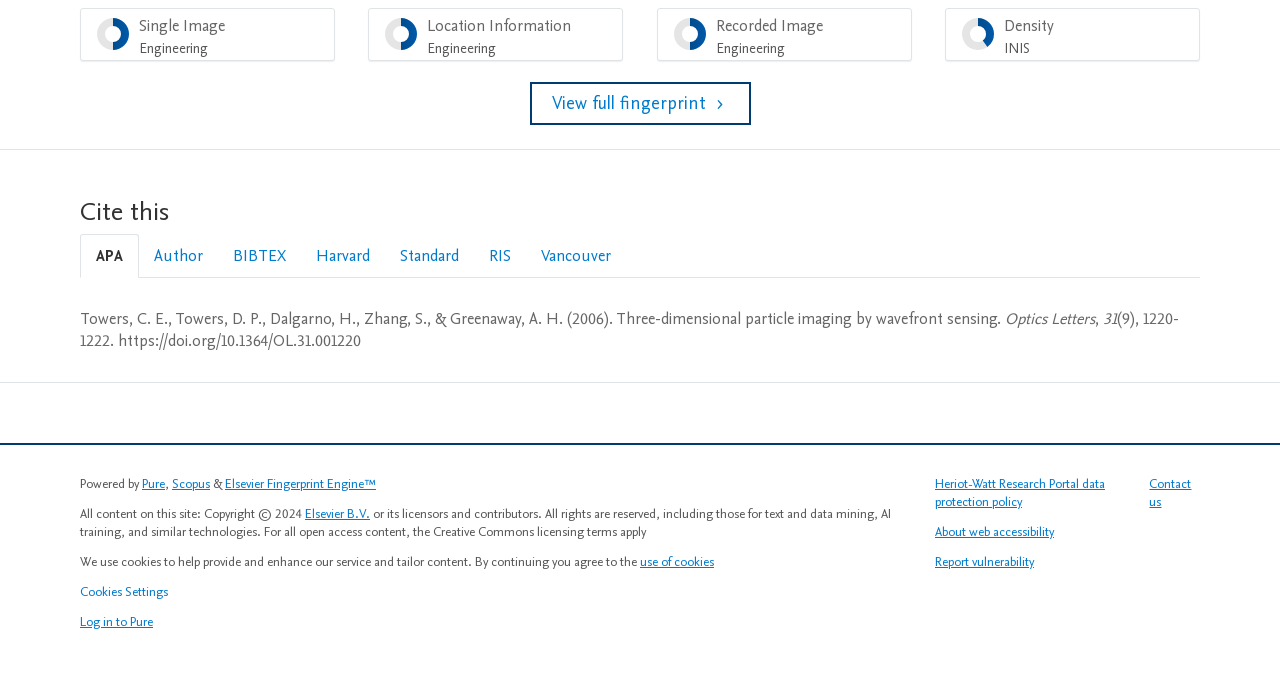Please identify the bounding box coordinates of where to click in order to follow the instruction: "Visit the Rubenstein Library Website".

None